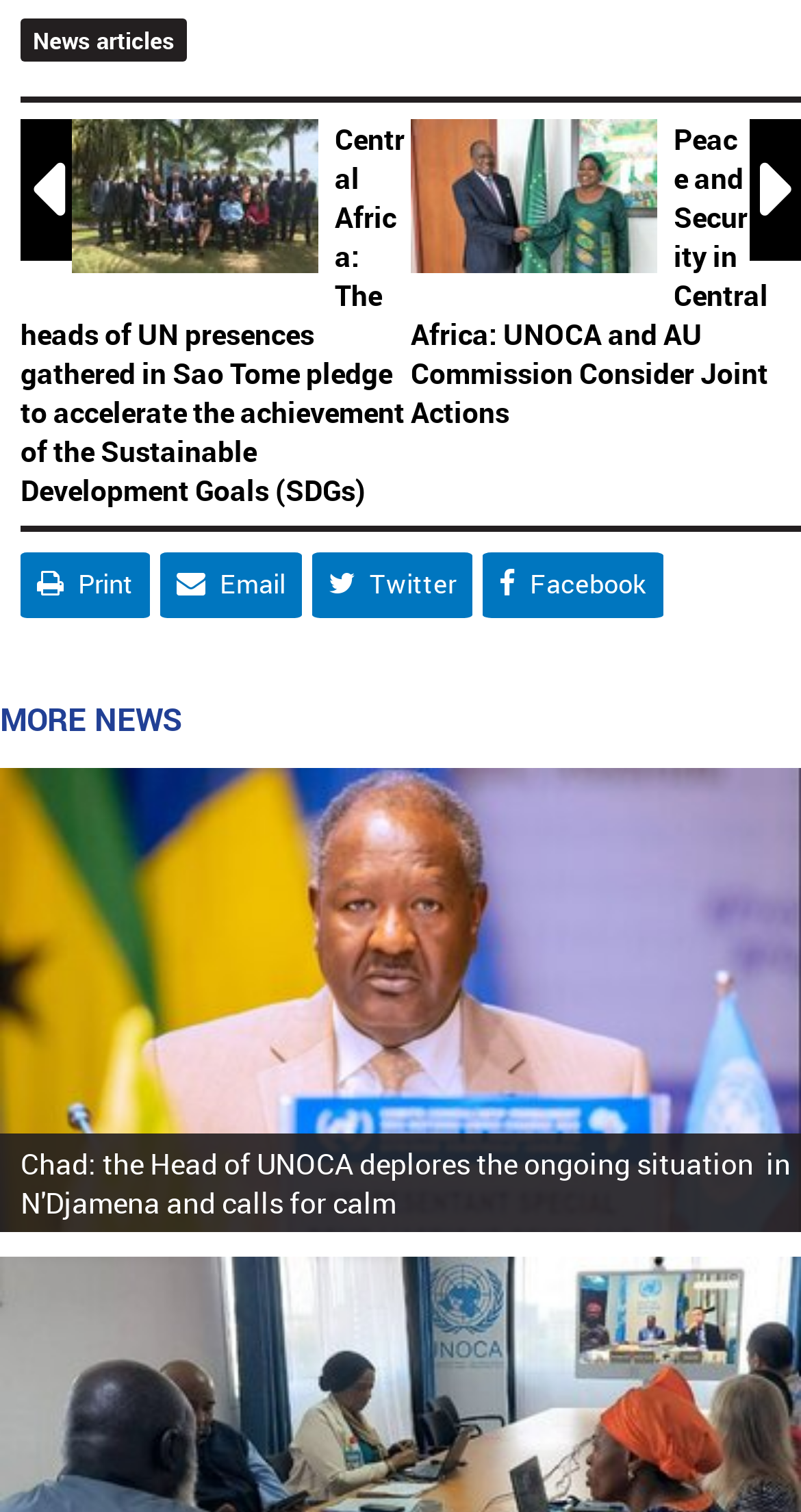Identify the bounding box coordinates of the clickable section necessary to follow the following instruction: "Share on Twitter". The coordinates should be presented as four float numbers from 0 to 1, i.e., [left, top, right, bottom].

[0.39, 0.366, 0.59, 0.409]